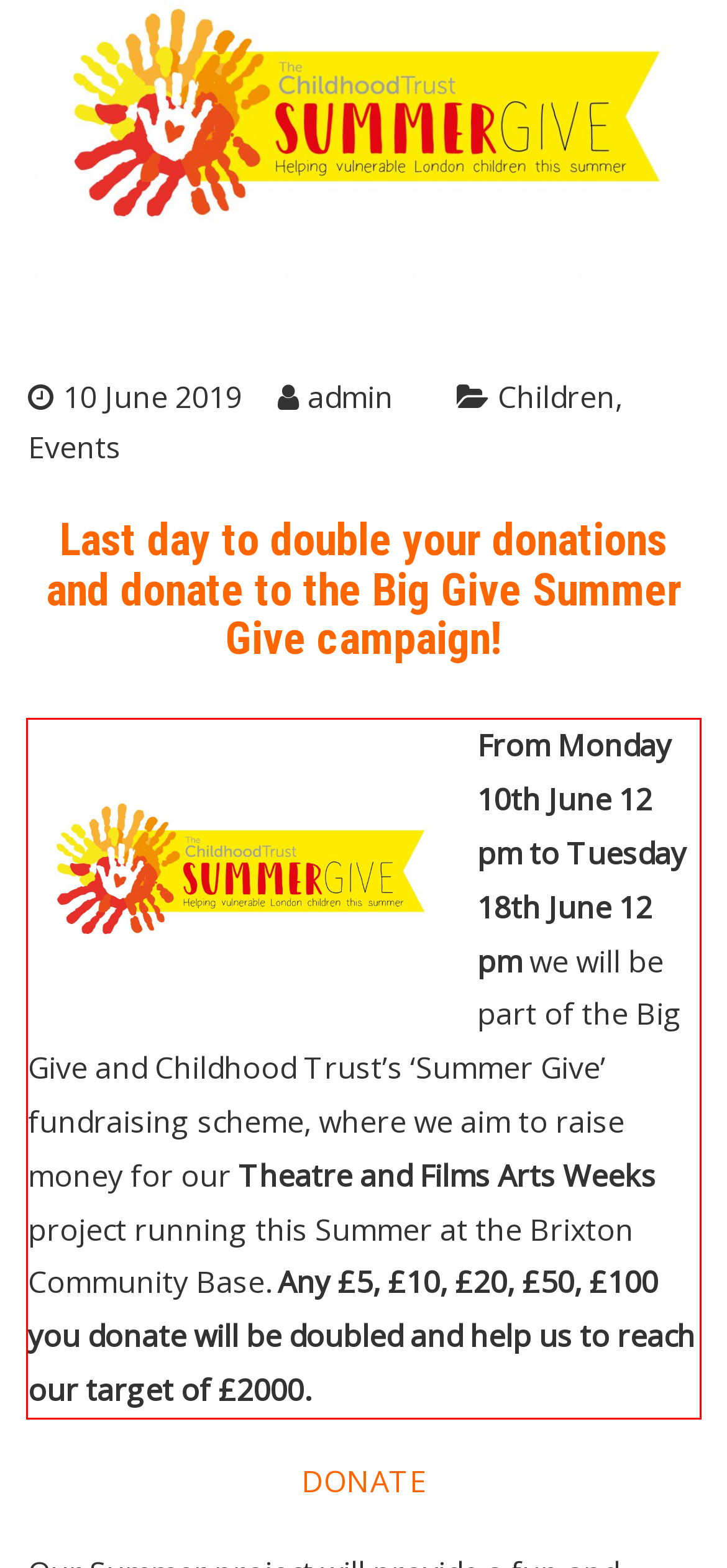Given a screenshot of a webpage with a red bounding box, extract the text content from the UI element inside the red bounding box.

From Monday 10th June 12 pm to Tuesday 18th June 12 pm we will be part of the Big Give and Childhood Trust’s ‘Summer Give’ fundraising scheme, where we aim to raise money for our Theatre and Films Arts Weeks project running this Summer at the Brixton Community Base. Any £5, £10, £20, £50, £100 you donate will be doubled and help us to reach our target of £2000.